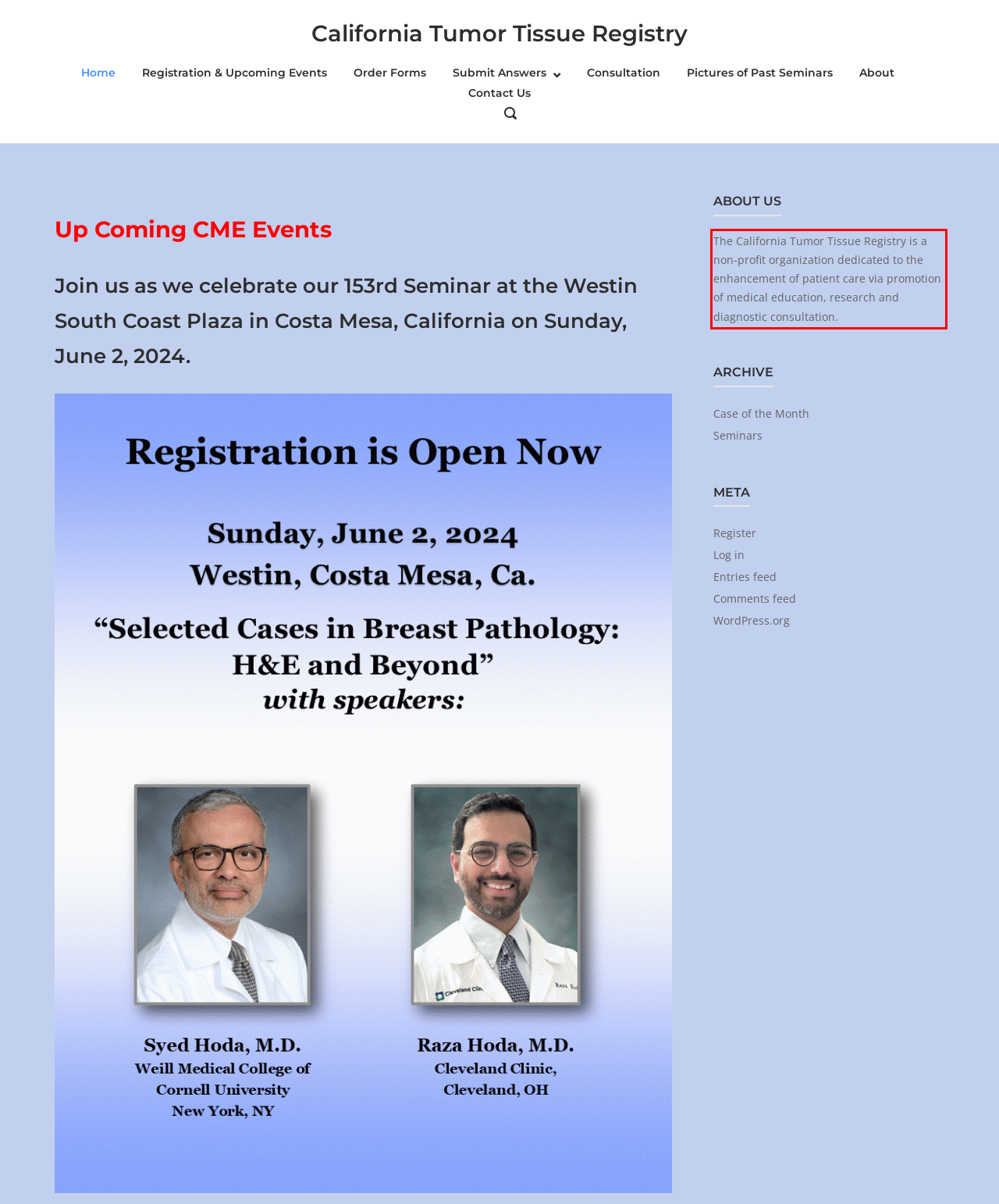Using the provided screenshot, read and generate the text content within the red-bordered area.

The California Tumor Tissue Registry is a non-profit organization dedicated to the enhancement of patient care via promotion of medical education, research and diagnostic consultation.